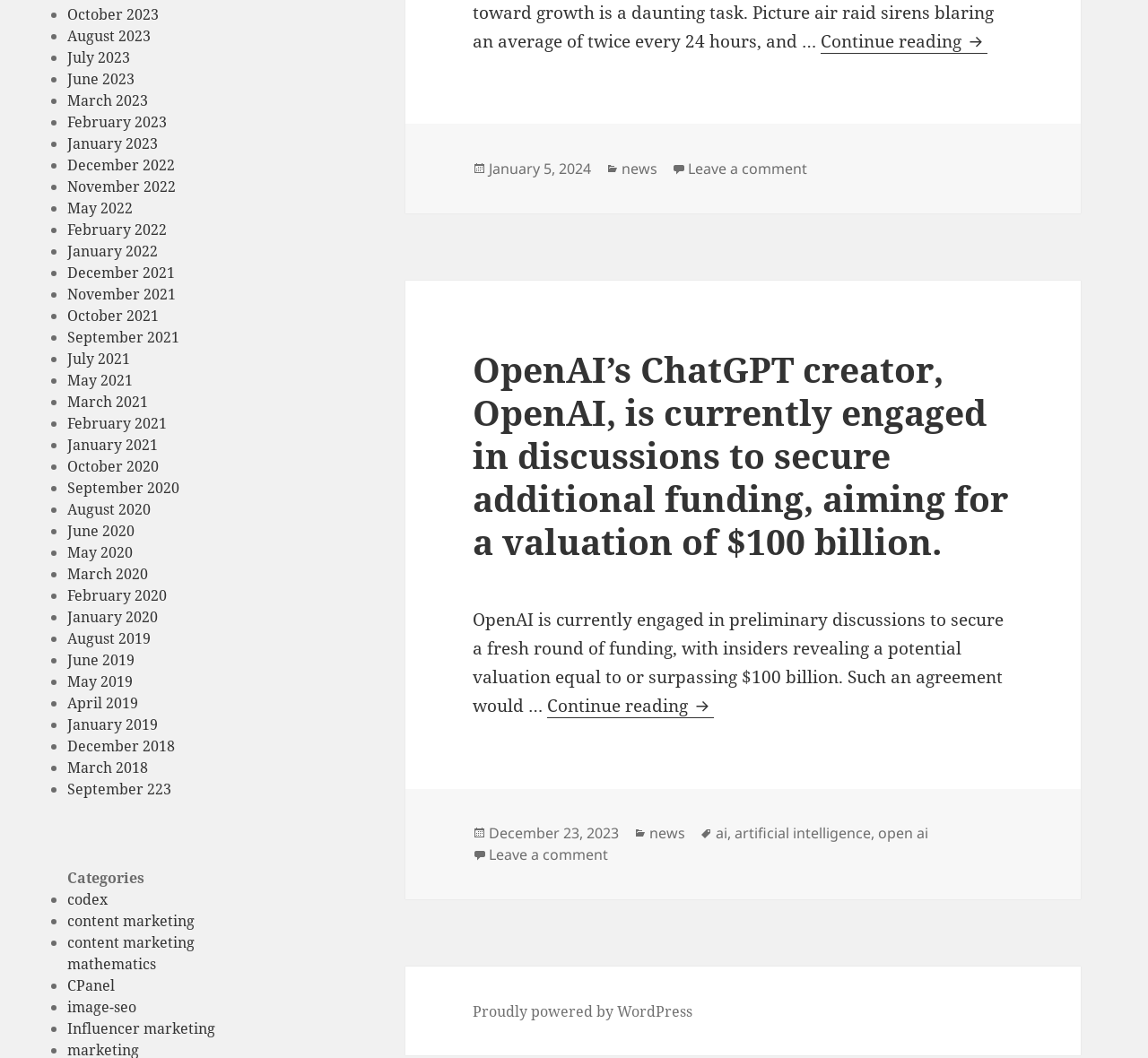Determine the bounding box for the UI element as described: "image-seo". The coordinates should be represented as four float numbers between 0 and 1, formatted as [left, top, right, bottom].

[0.059, 0.943, 0.119, 0.961]